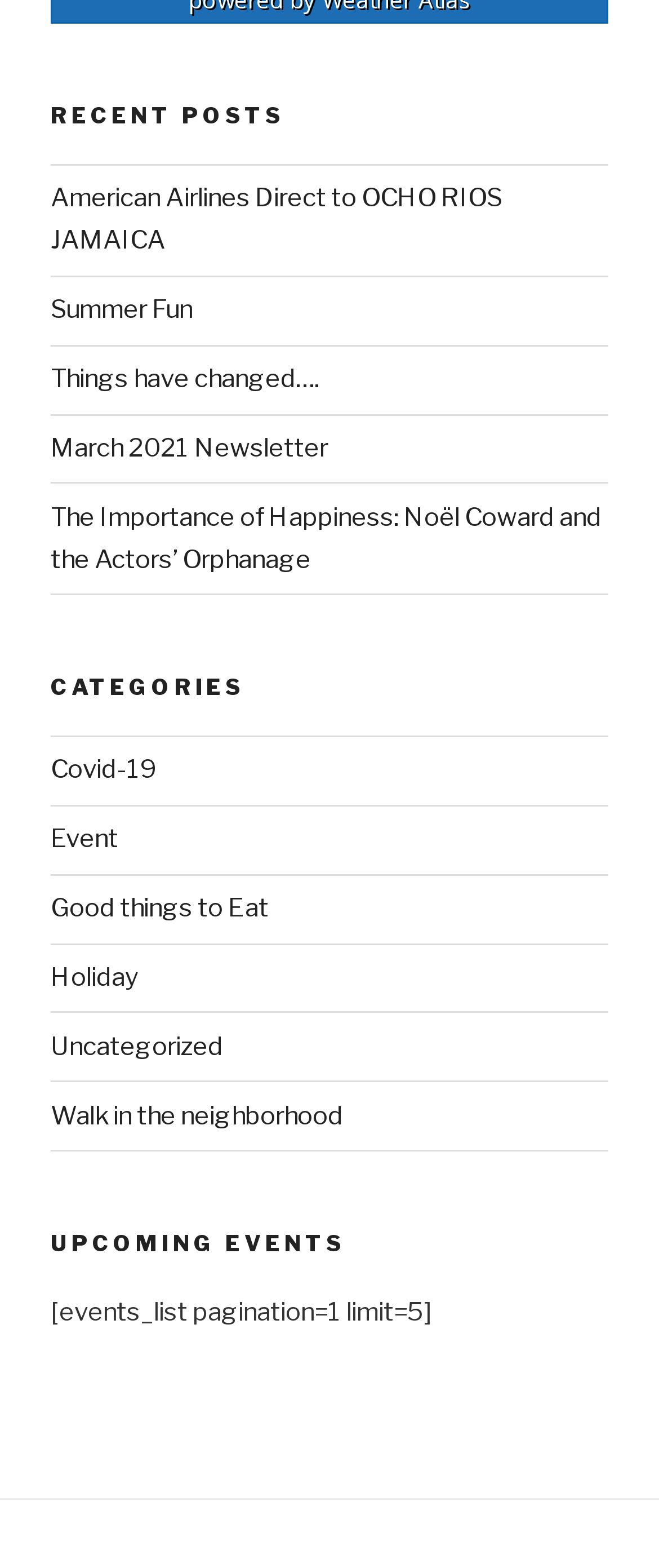Locate the bounding box coordinates of the element that should be clicked to execute the following instruction: "view recent posts".

[0.077, 0.064, 0.923, 0.084]